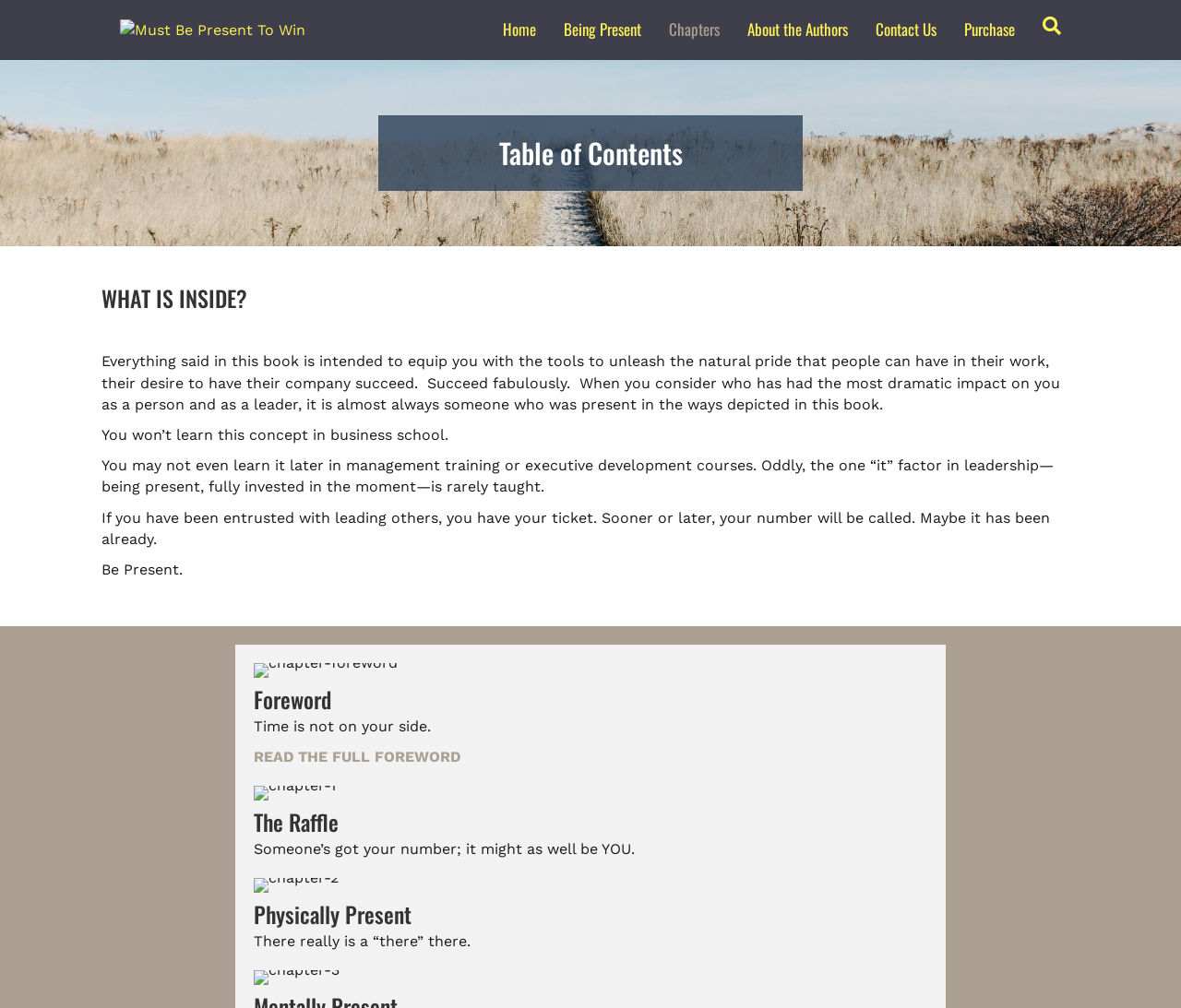Find the bounding box of the web element that fits this description: "About the Authors".

[0.621, 0.005, 0.73, 0.054]